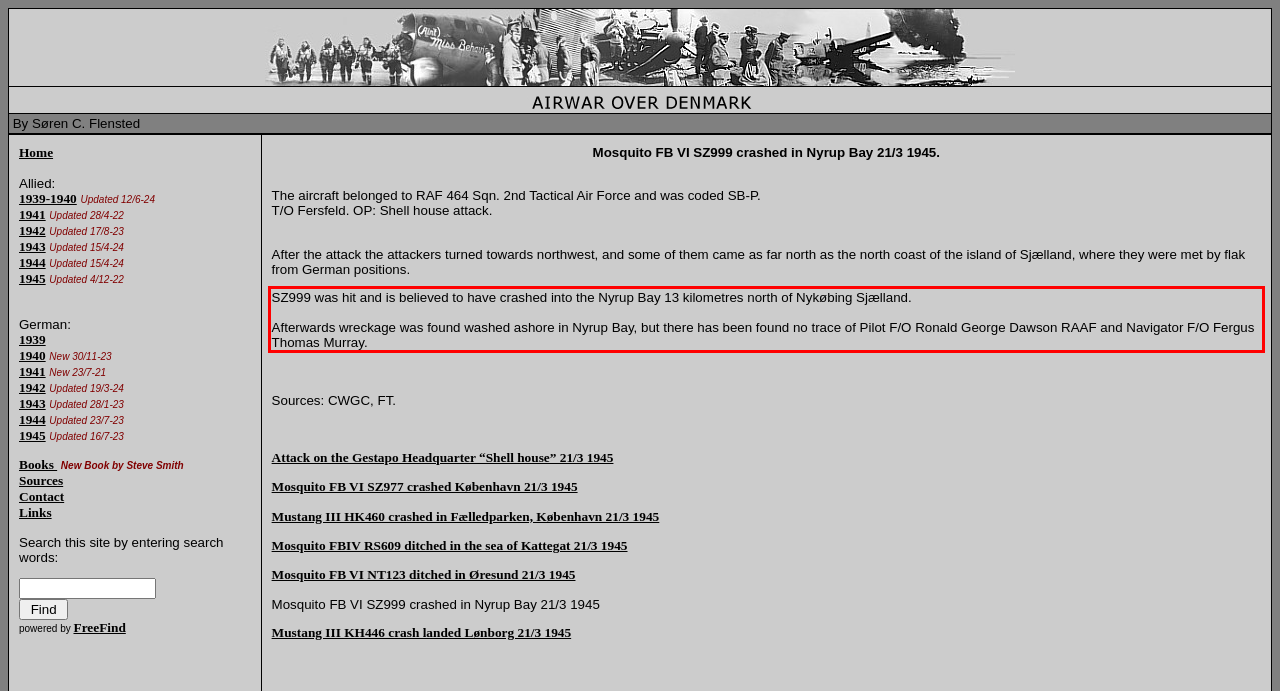There is a screenshot of a webpage with a red bounding box around a UI element. Please use OCR to extract the text within the red bounding box.

SZ999 was hit and is believed to have crashed into the Nyrup Bay 13 kilometres north of Nykøbing Sjælland. Afterwards wreckage was found washed ashore in Nyrup Bay, but there has been found no trace of Pilot F/O Ronald George Dawson RAAF and Navigator F/O Fergus Thomas Murray.